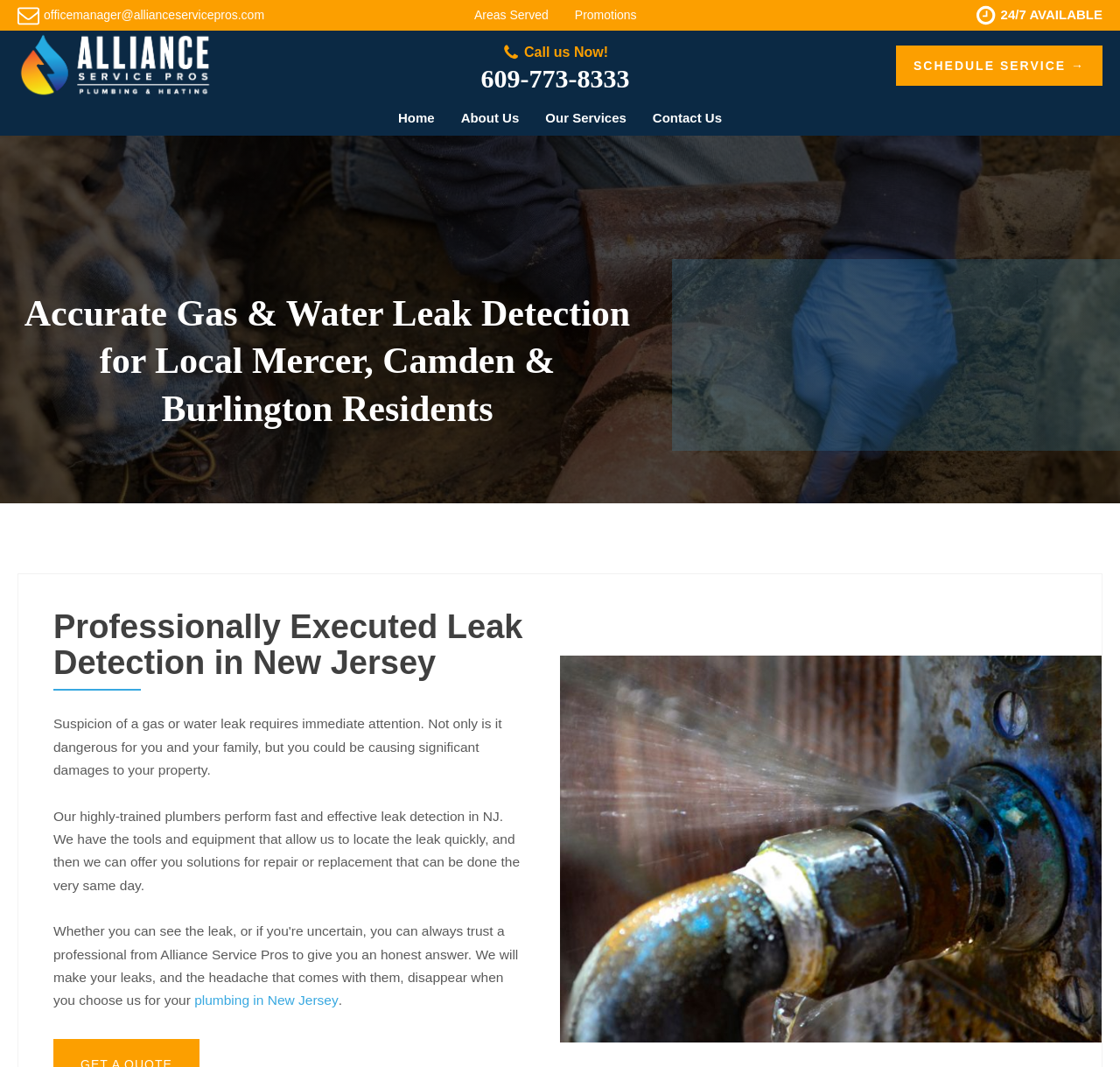Given the content of the image, can you provide a detailed answer to the question?
What is the location of the company's service area?

I found the location of the company's service area by reading the heading element with the text 'Accurate Gas & Water Leak Detection for Local Mercer, Camden & Burlington Residents' and the static text element with the text 'Our highly-trained plumbers perform fast and effective leak detection in NJ'.